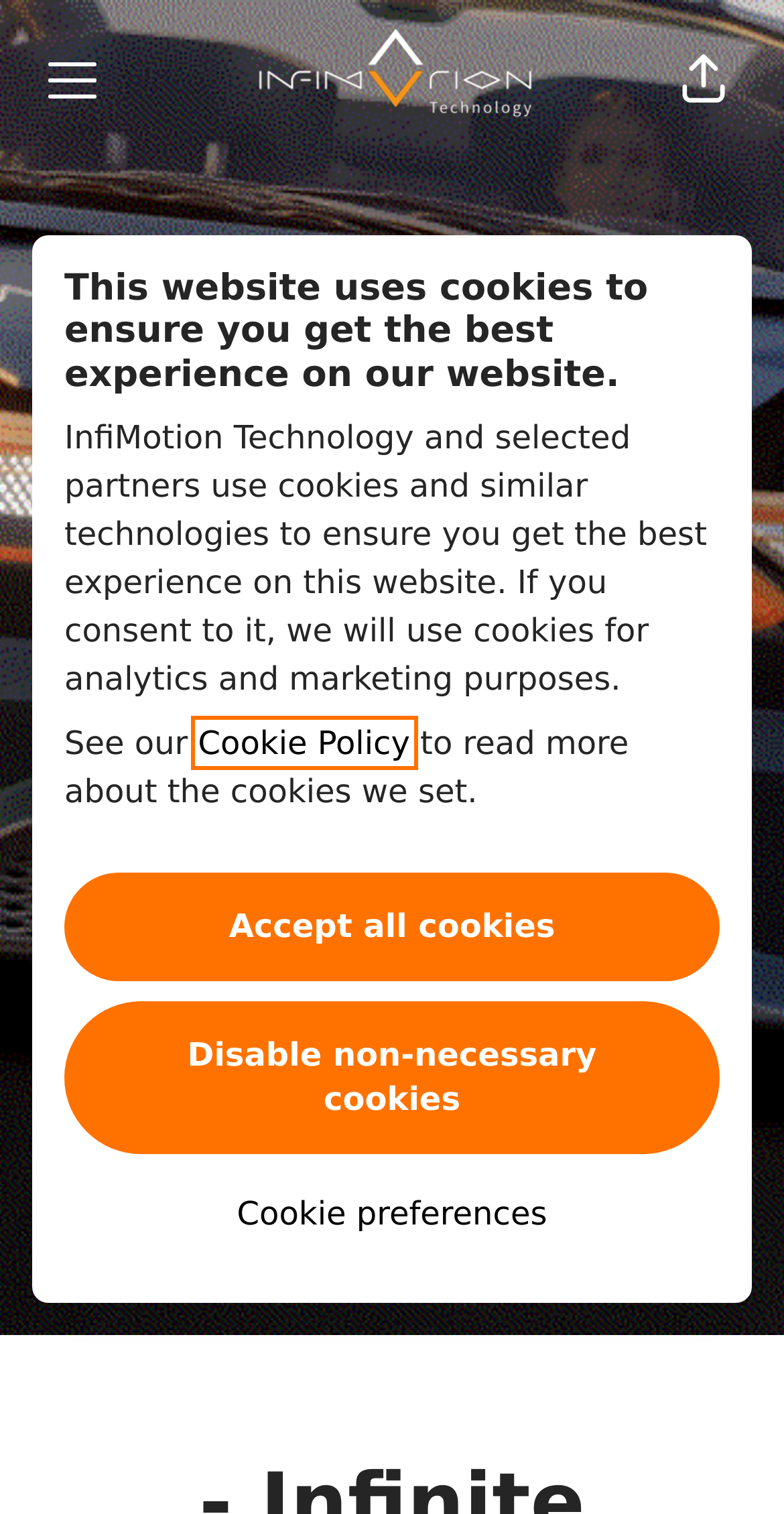Please locate the clickable area by providing the bounding box coordinates to follow this instruction: "Share the current page".

[0.826, 0.016, 0.969, 0.09]